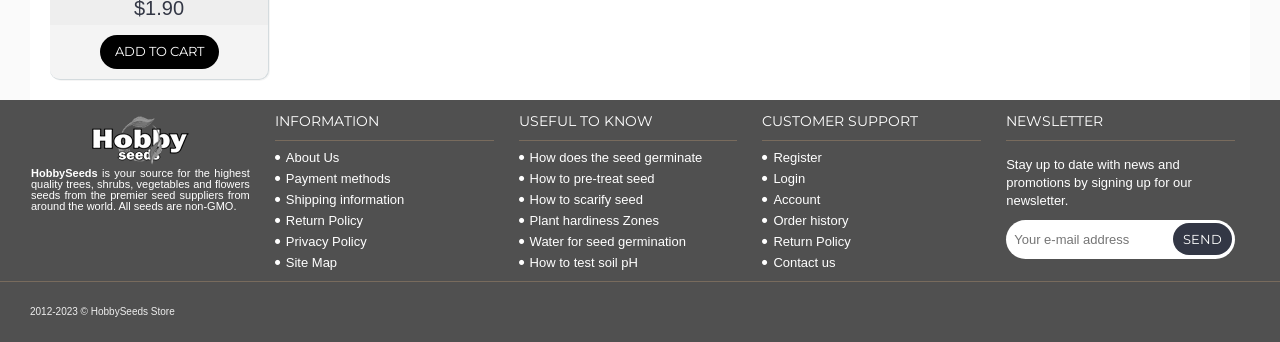Using the details from the image, please elaborate on the following question: What types of products does HobbySeeds sell?

This information can be found in the static text element that describes HobbySeeds as 'your source for the highest quality trees, shrubs, vegetables and flowers seeds from the premier seed suppliers from around the world'.